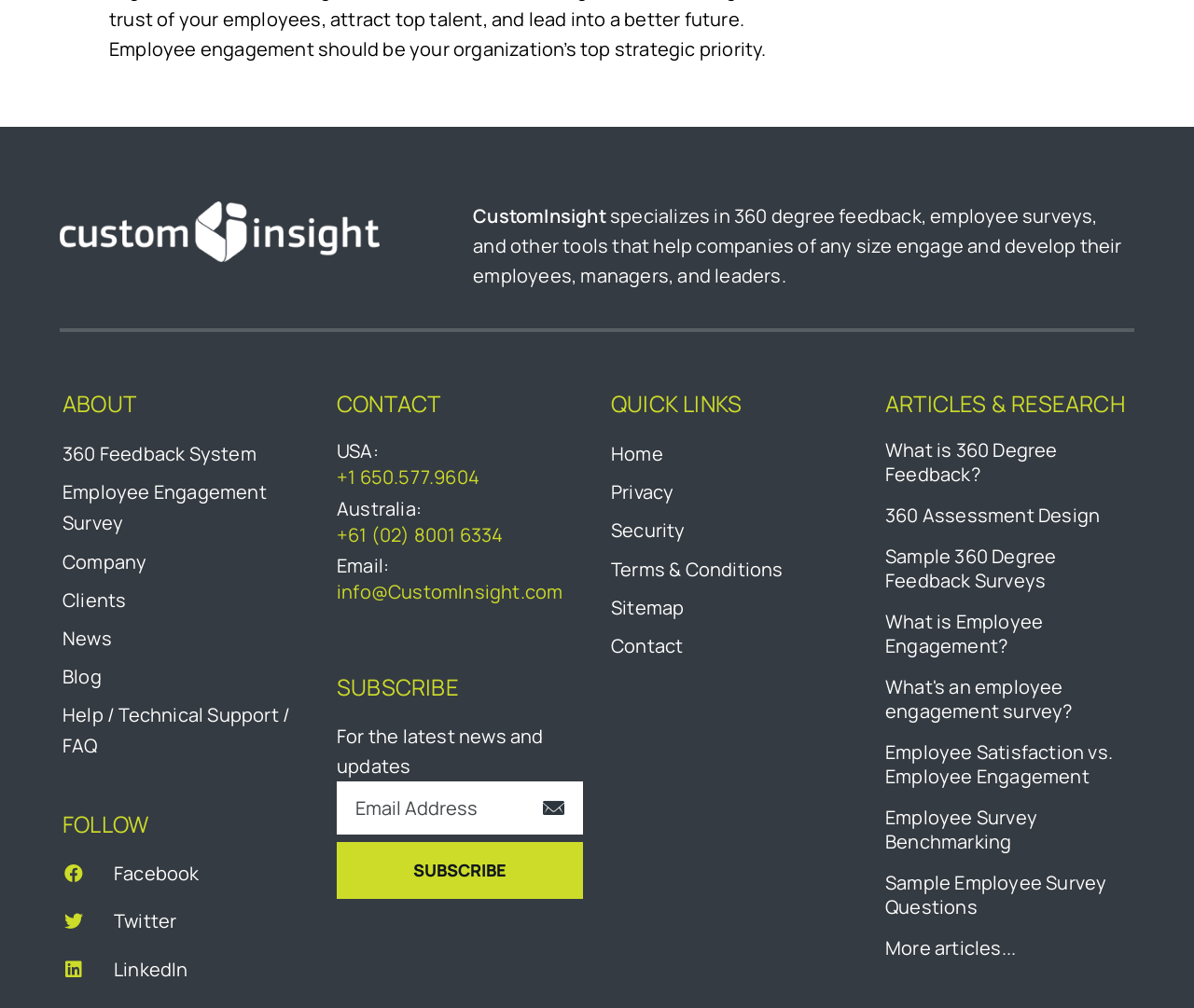Given the element description: "360 Feedback System", predict the bounding box coordinates of the UI element it refers to, using four float numbers between 0 and 1, i.e., [left, top, right, bottom].

[0.052, 0.438, 0.215, 0.462]